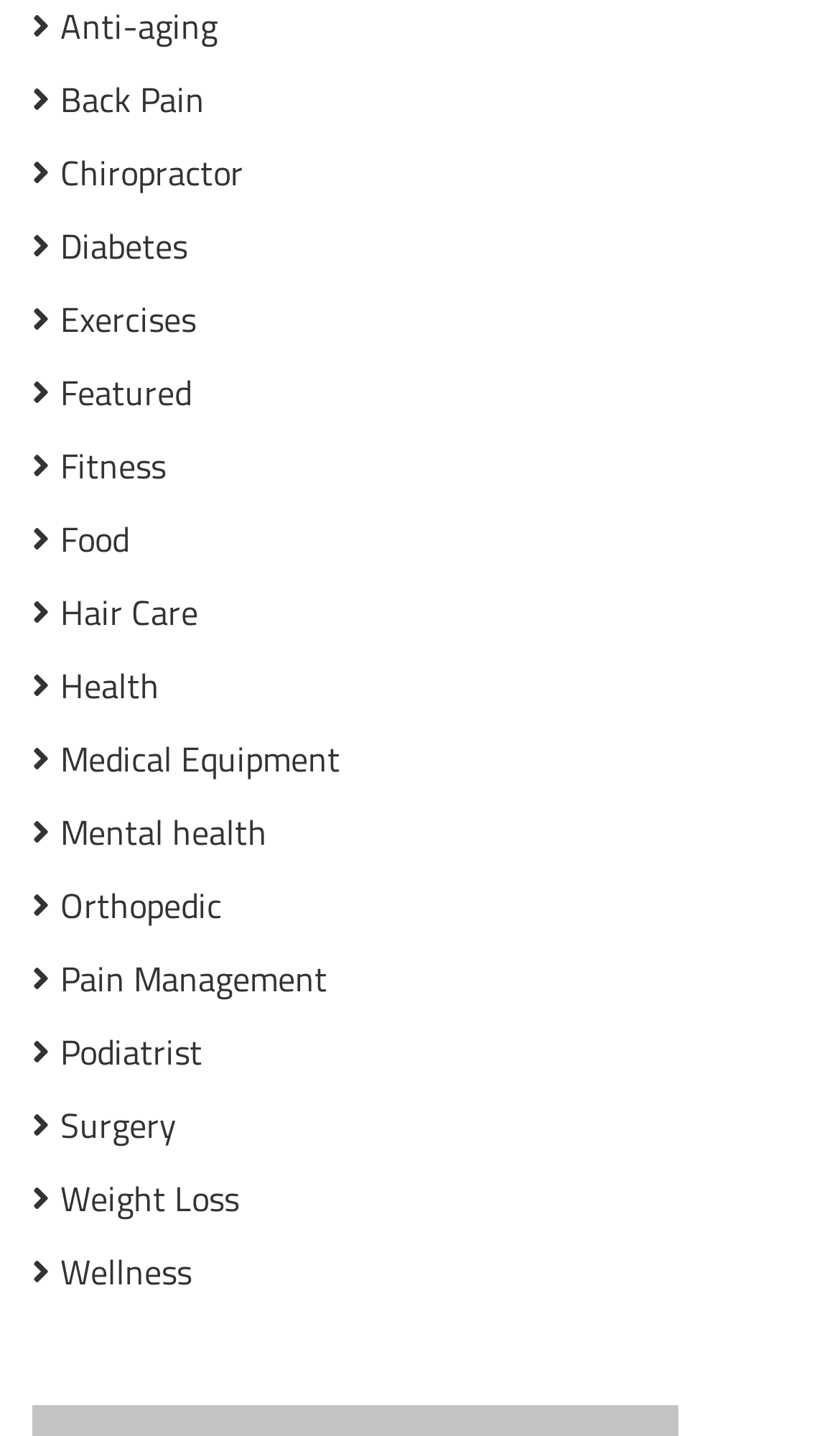Find the bounding box coordinates for the HTML element specified by: "Back Pain".

[0.038, 0.052, 0.244, 0.088]